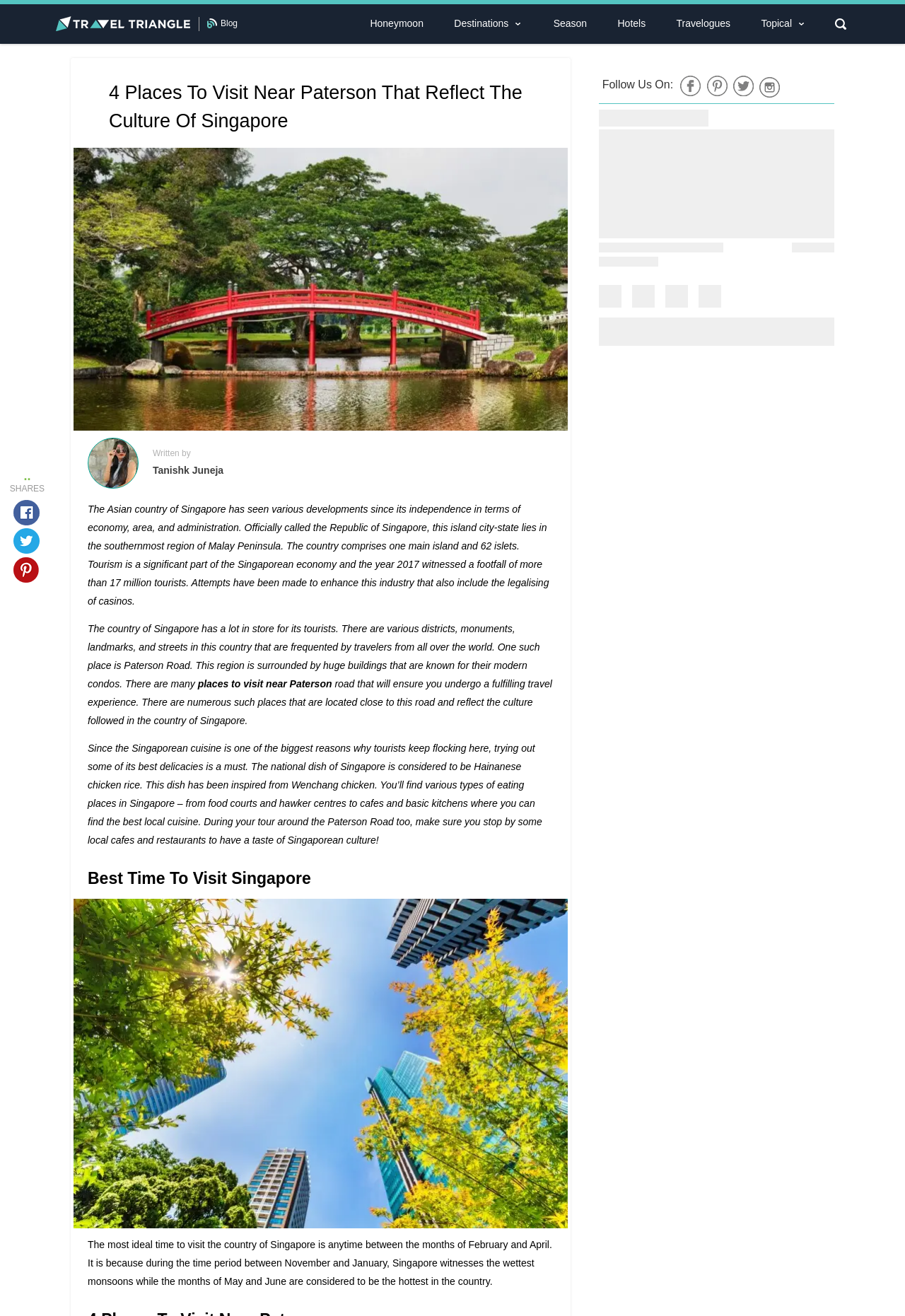Please locate the clickable area by providing the bounding box coordinates to follow this instruction: "Read the article by Tanishk Juneja".

[0.169, 0.353, 0.247, 0.361]